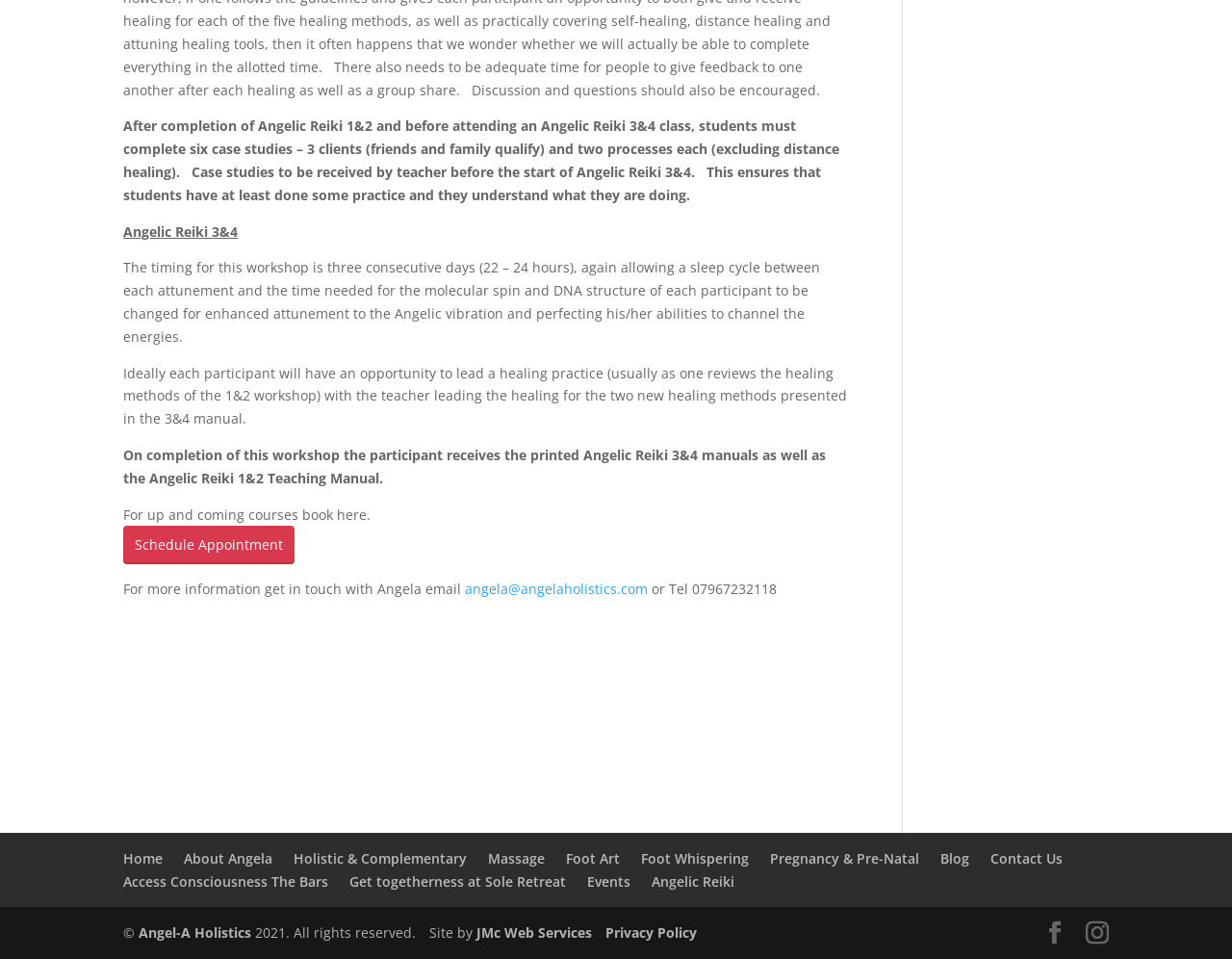Analyze the image and answer the question with as much detail as possible: 
What is the name of the website?

The website's name is mentioned at the bottom of the page, along with the copyright information, as 'Angel-A Holistics'.